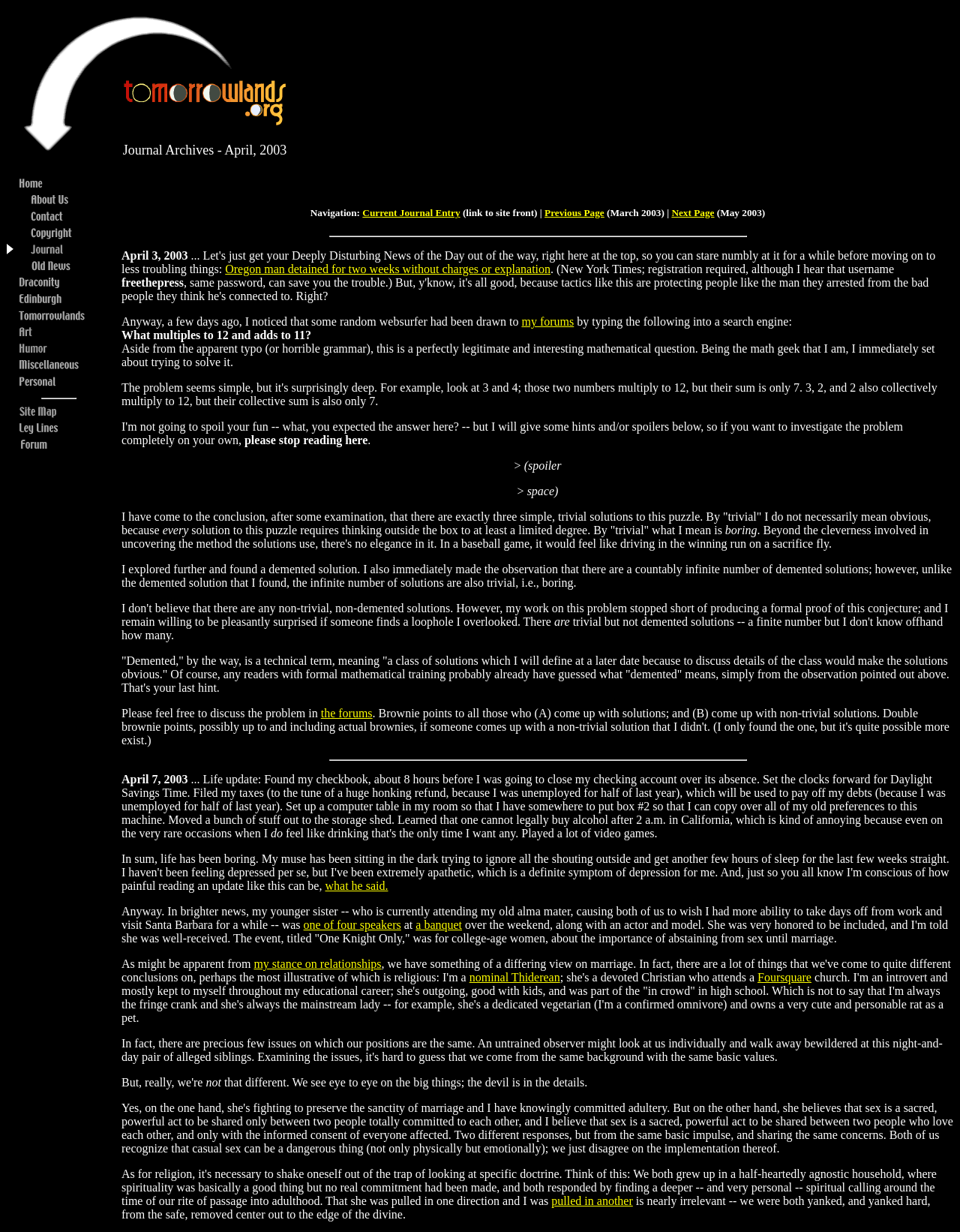Please provide a brief answer to the following inquiry using a single word or phrase:
What is the purpose of the 'forums' link?

To access the website's forums